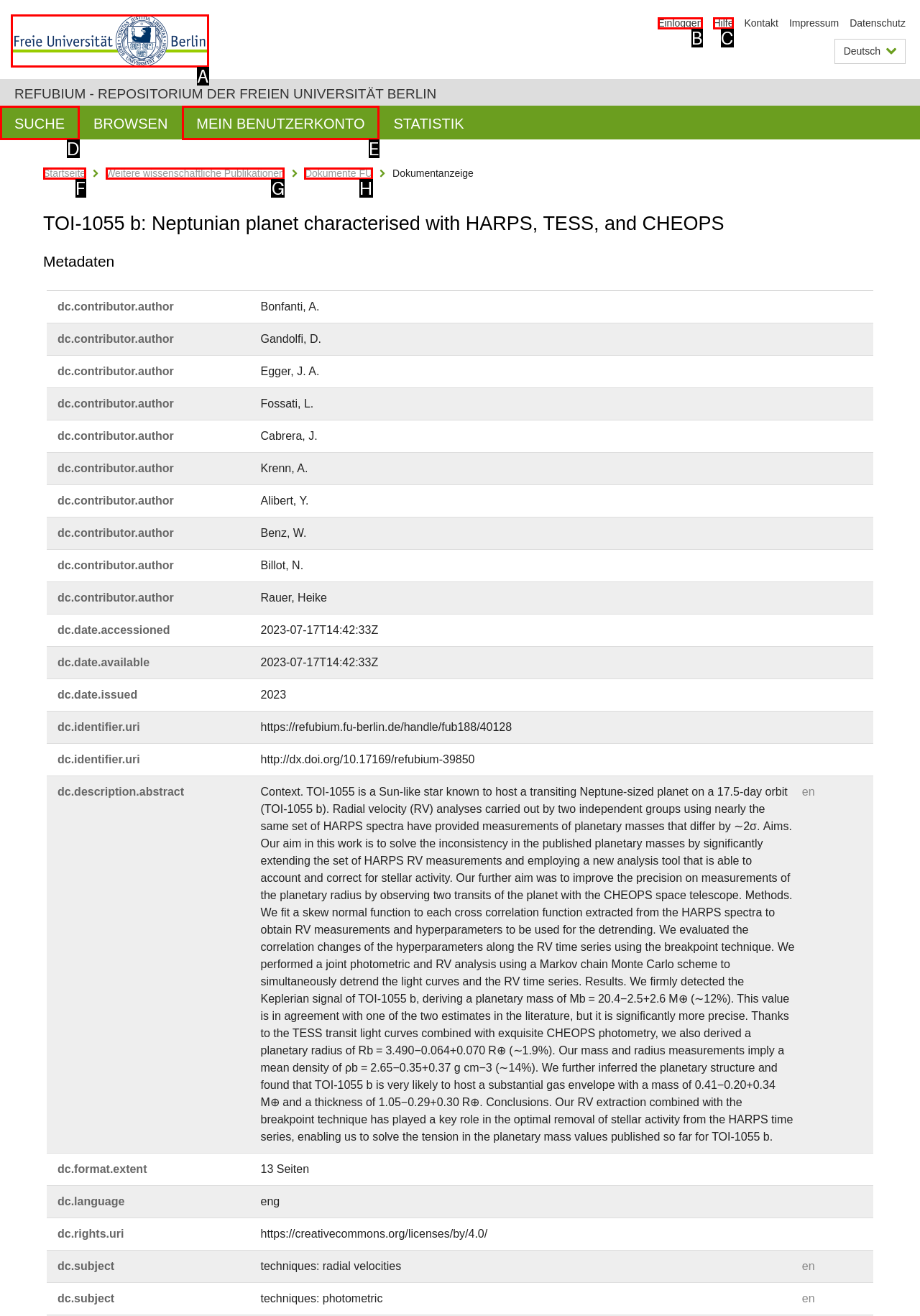Select the letter that corresponds to this element description: Weitere wissenschaftliche Publikationen
Answer with the letter of the correct option directly.

G